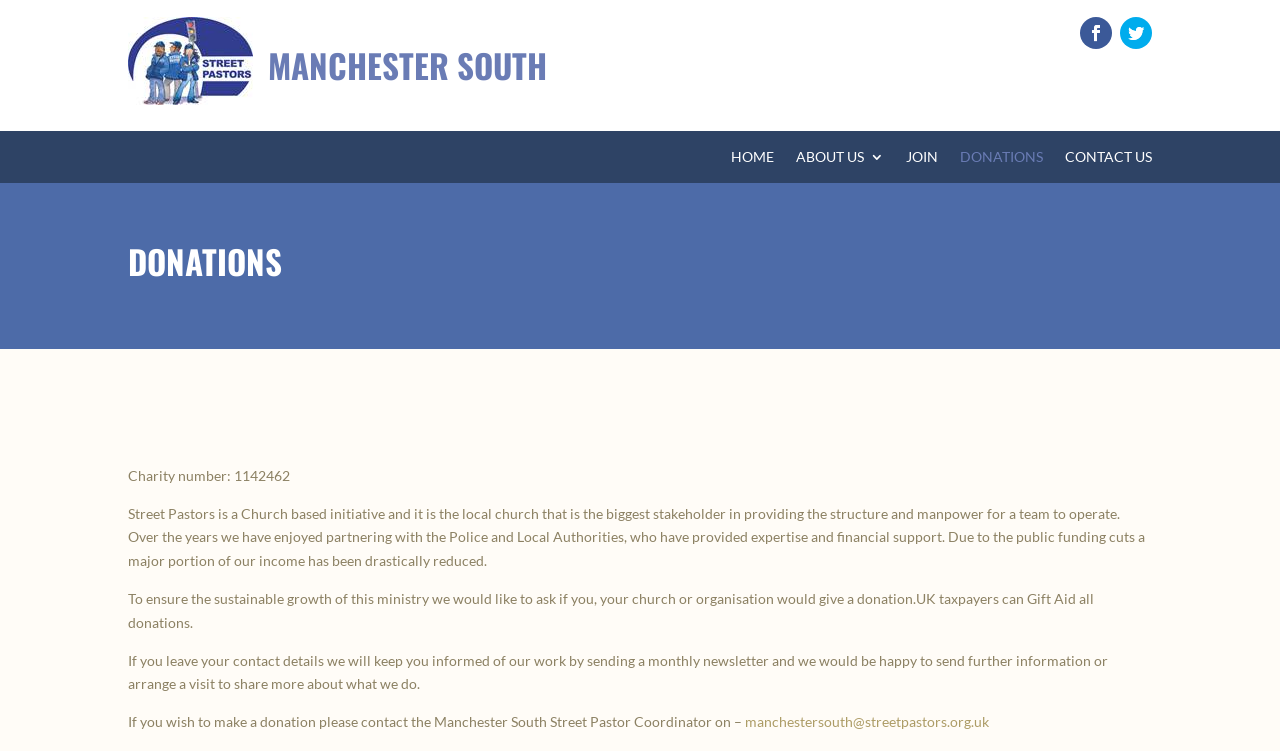Determine the bounding box coordinates of the UI element described below. Use the format (top-left x, top-left y, bottom-right x, bottom-right y) with floating point numbers between 0 and 1: Contact Us

[0.832, 0.2, 0.9, 0.229]